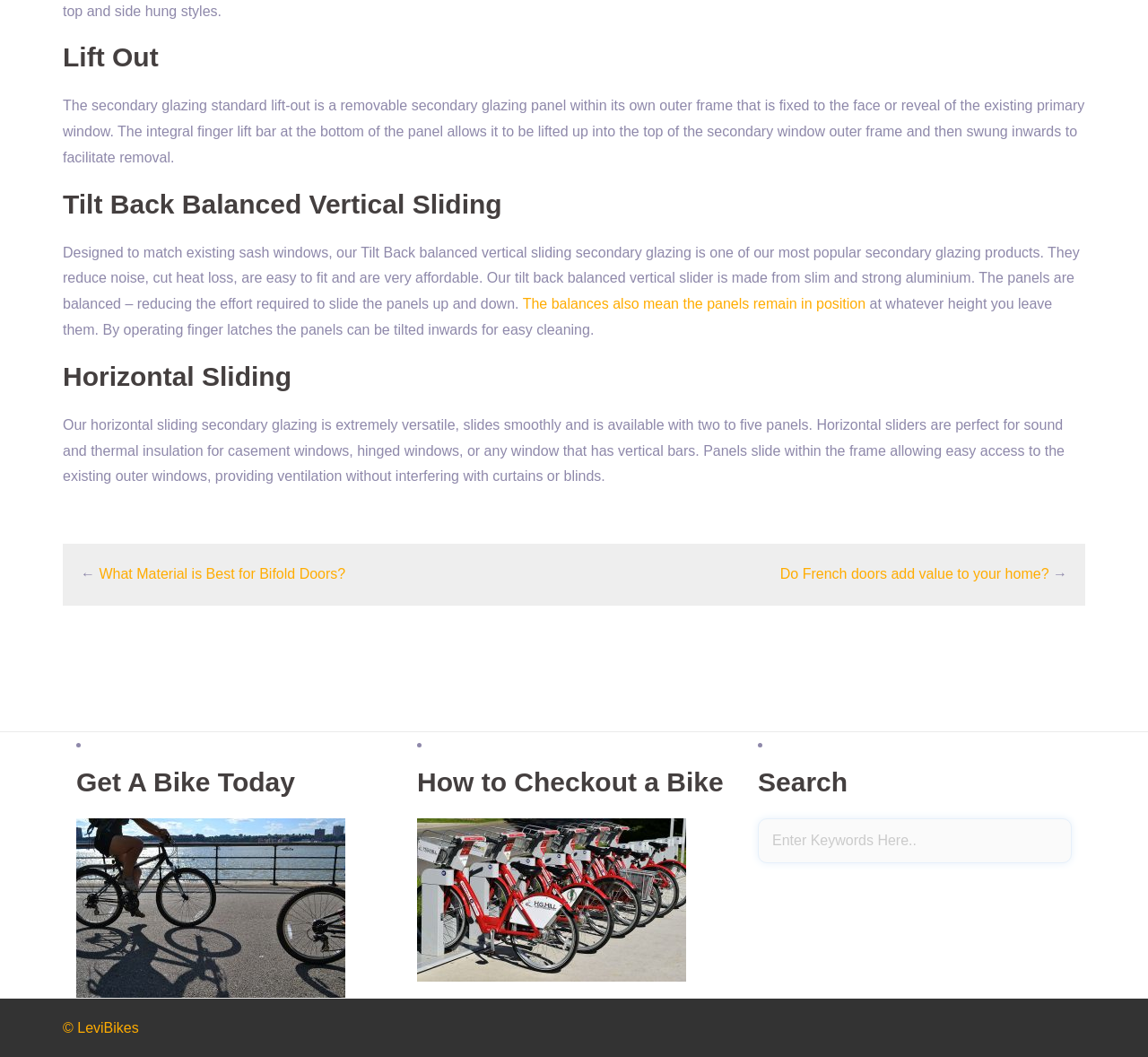Given the webpage screenshot and the description, determine the bounding box coordinates (top-left x, top-left y, bottom-right x, bottom-right y) that define the location of the UI element matching this description: © LeviBikes

[0.055, 0.965, 0.121, 0.979]